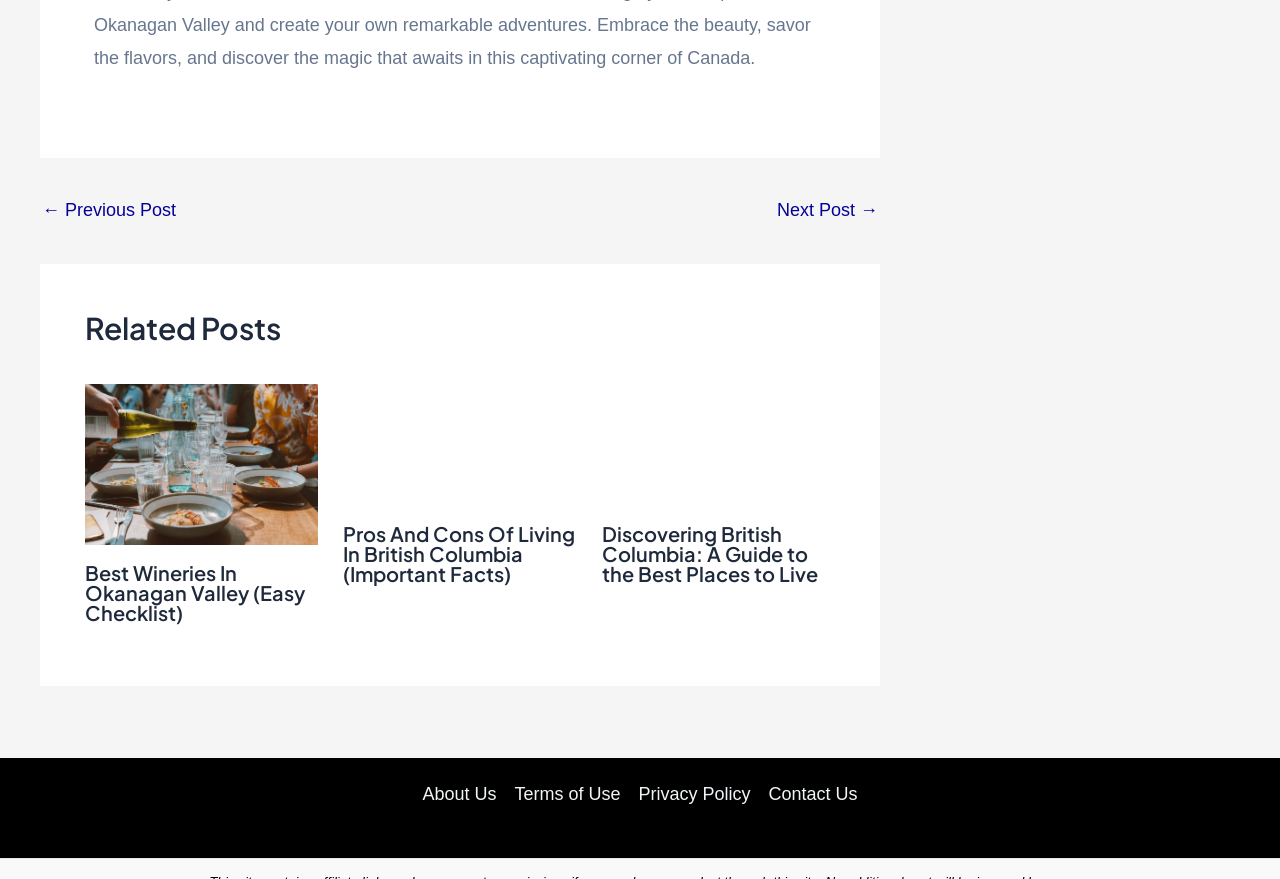Please specify the coordinates of the bounding box for the element that should be clicked to carry out this instruction: "Contact Us". The coordinates must be four float numbers between 0 and 1, formatted as [left, top, right, bottom].

[0.593, 0.885, 0.67, 0.923]